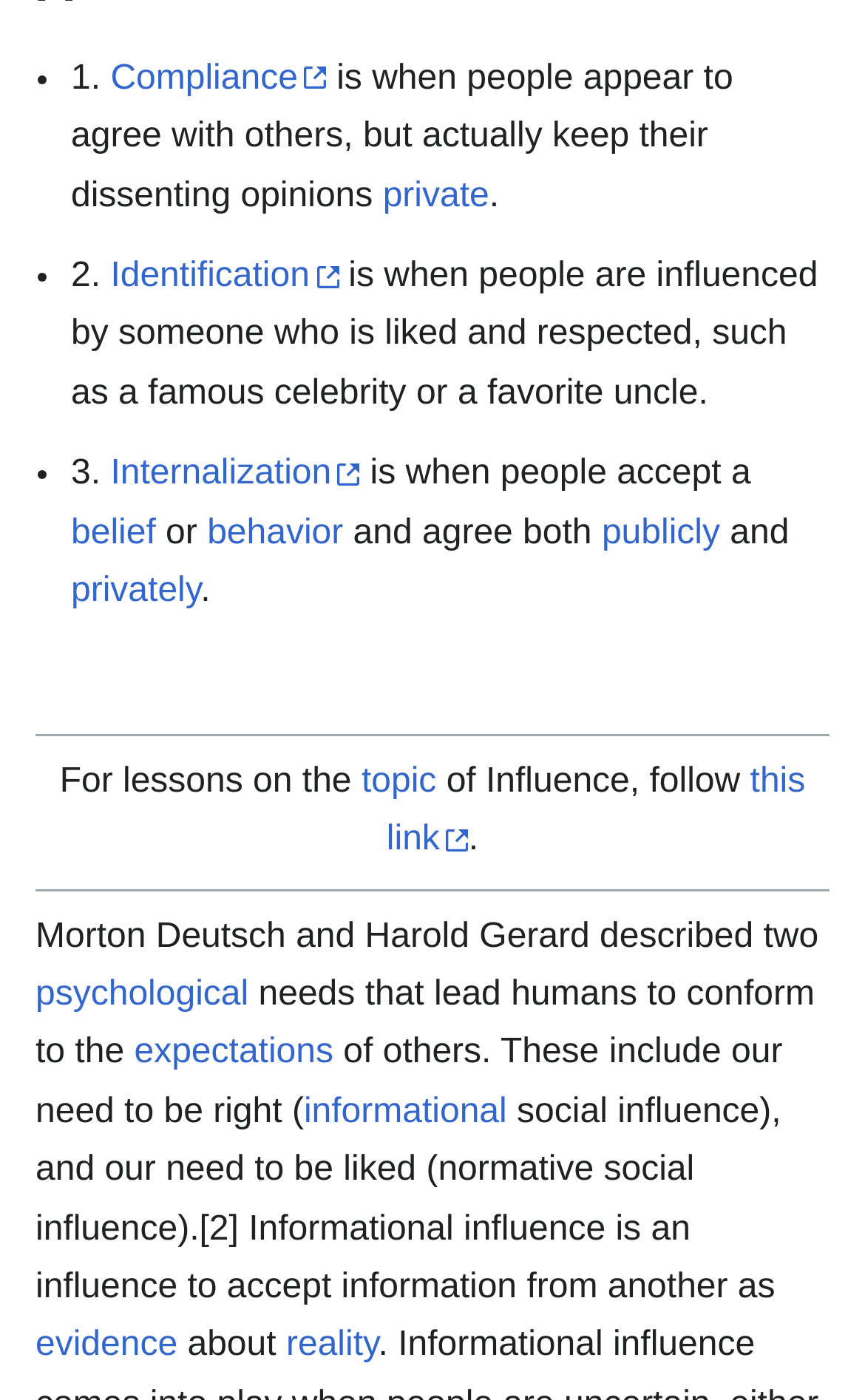Locate the bounding box coordinates of the UI element described by: "this link". Provide the coordinates as four float numbers between 0 and 1, formatted as [left, top, right, bottom].

[0.447, 0.545, 0.931, 0.613]